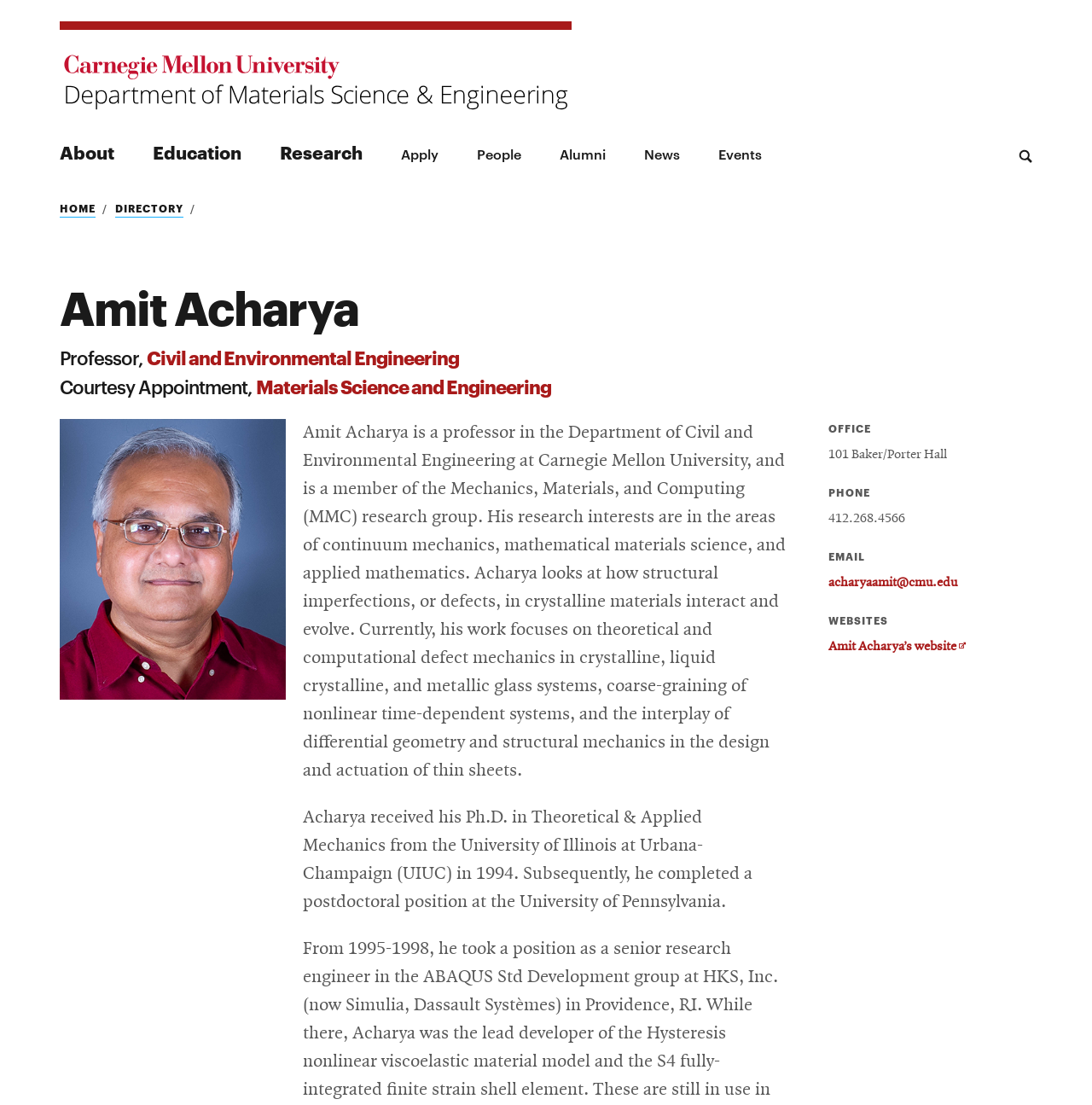Locate the bounding box coordinates of the UI element described by: "Events". The bounding box coordinates should consist of four float numbers between 0 and 1, i.e., [left, top, right, bottom].

[0.658, 0.131, 0.698, 0.148]